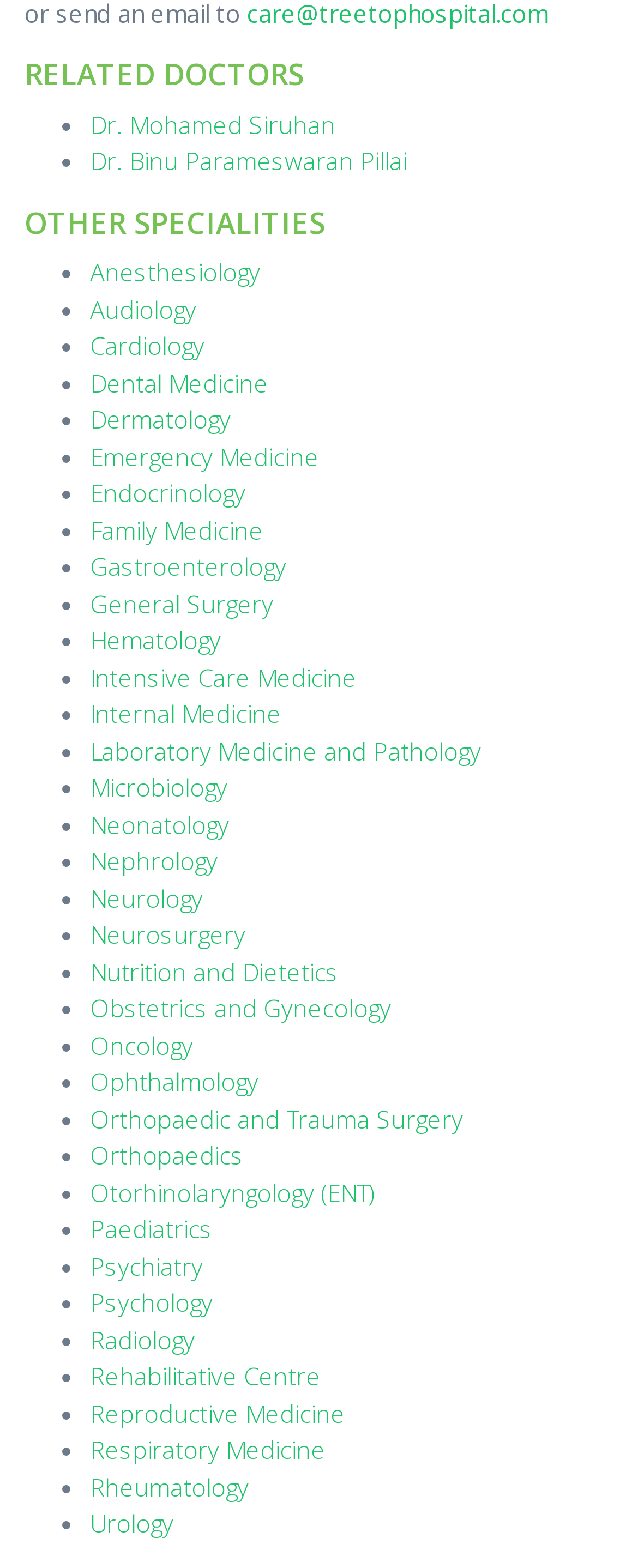How many specialities are listed?
Your answer should be a single word or phrase derived from the screenshot.

43